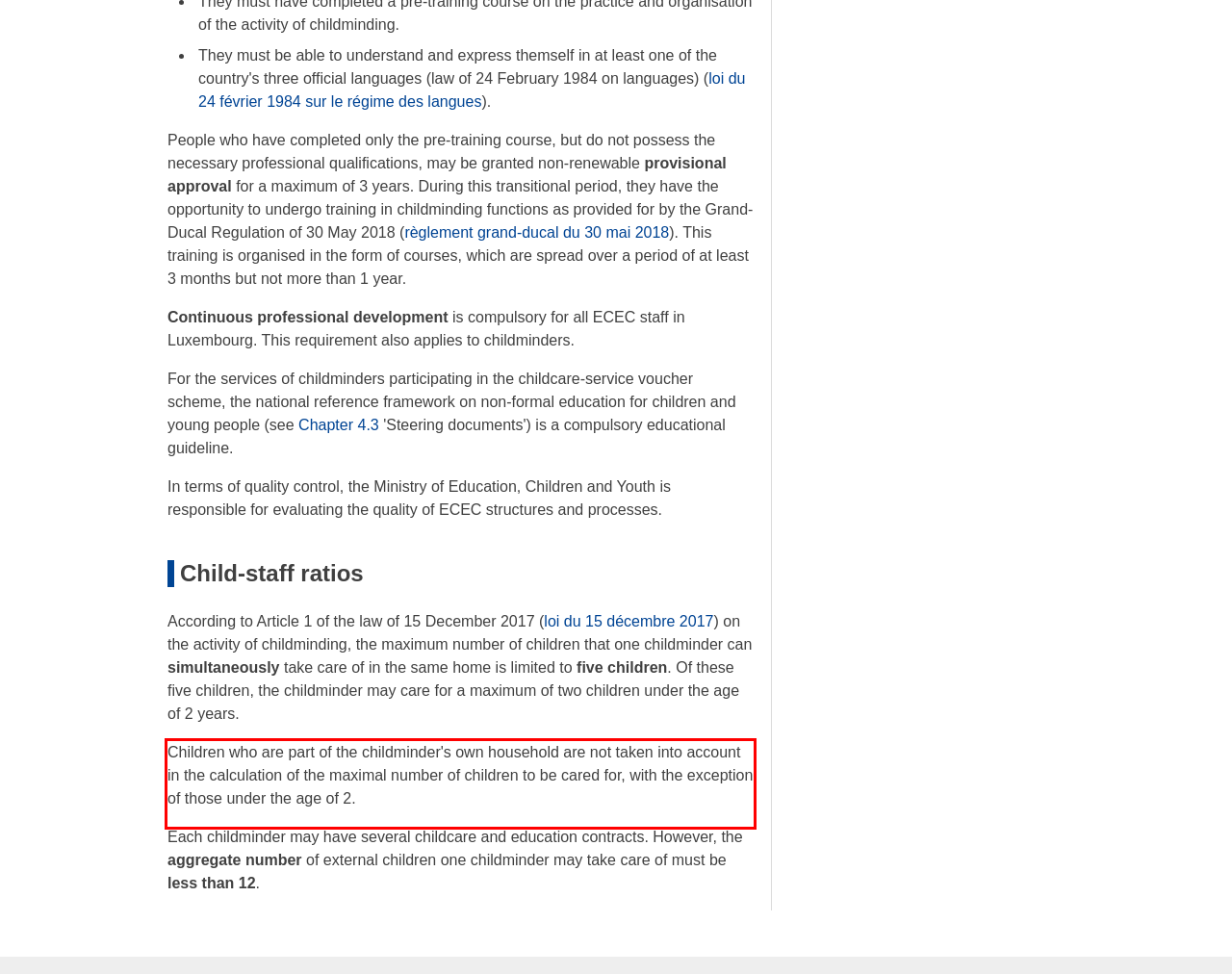Given a webpage screenshot, identify the text inside the red bounding box using OCR and extract it.

Children who are part of the childminder's own household are not taken into account in the calculation of the maximal number of children to be cared for, with the exception of those under the age of 2.